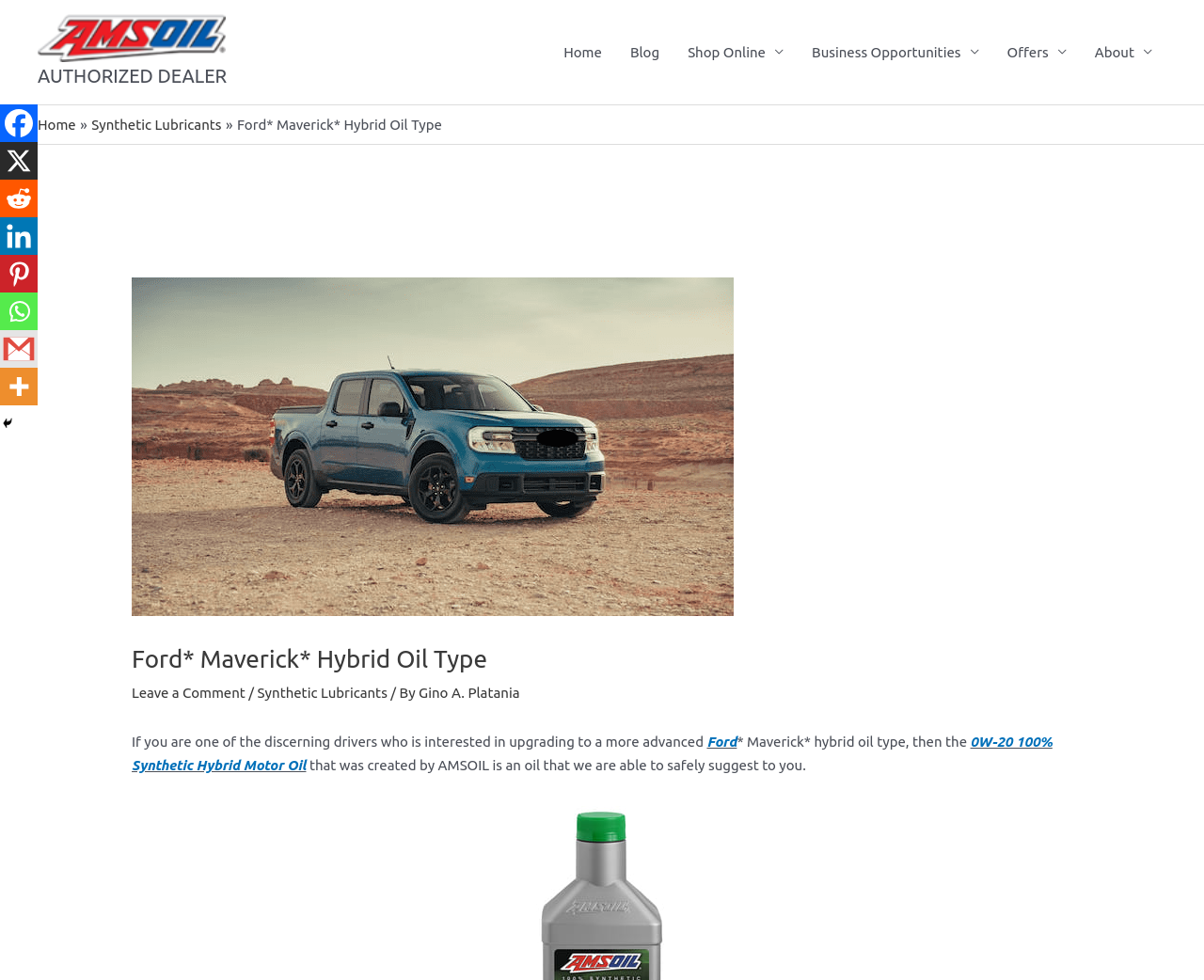What type of oil is recommended for Ford Maverick Hybrid?
Please provide a comprehensive and detailed answer to the question.

The recommended oil type for Ford Maverick Hybrid is 0W-20 100% Synthetic Hybrid Motor Oil, which can be inferred from the link '0W-20 100% Synthetic Hybrid Motor Oil' in the content.